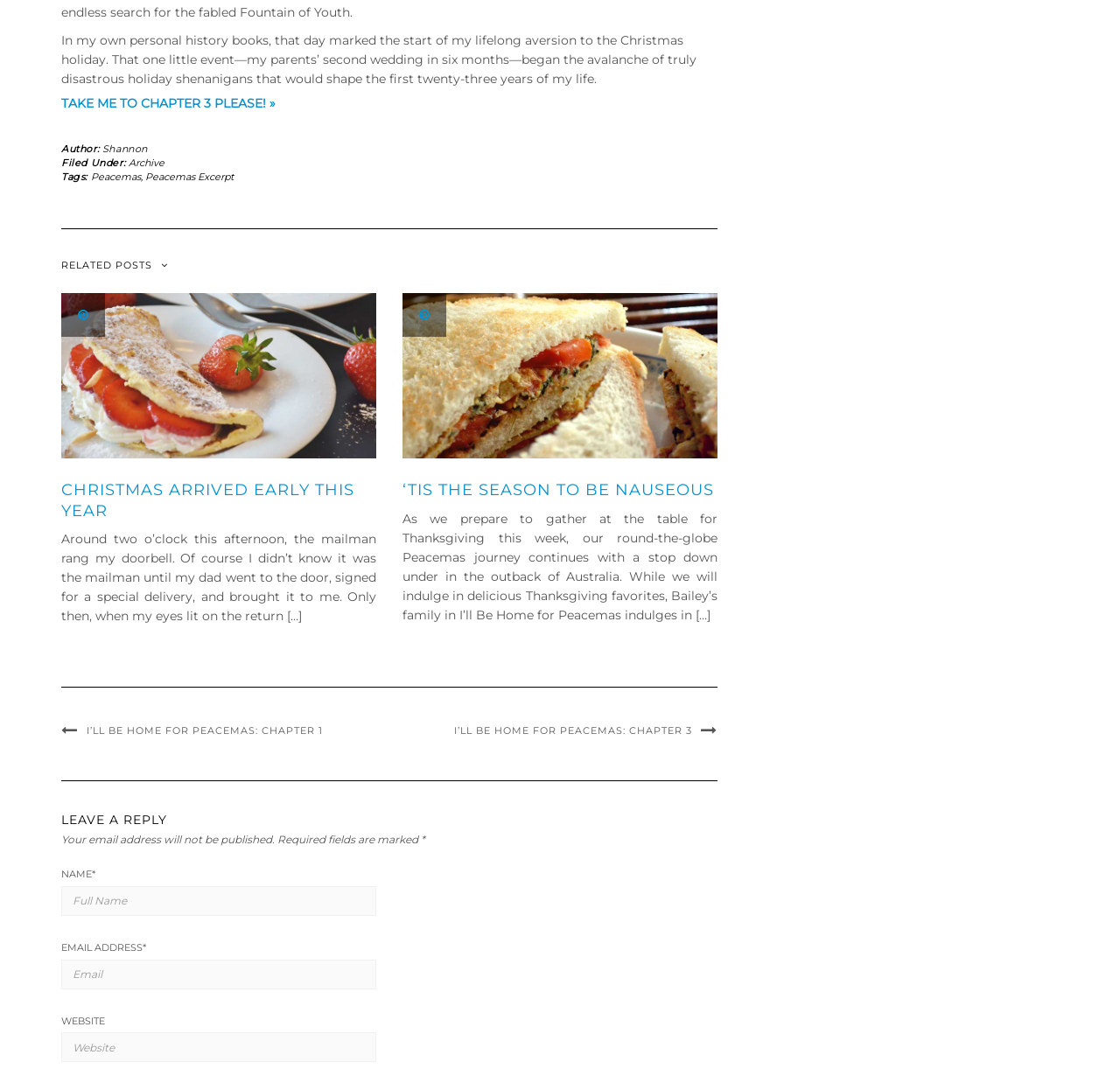What is the author's name?
Using the image as a reference, give a one-word or short phrase answer.

Shannon